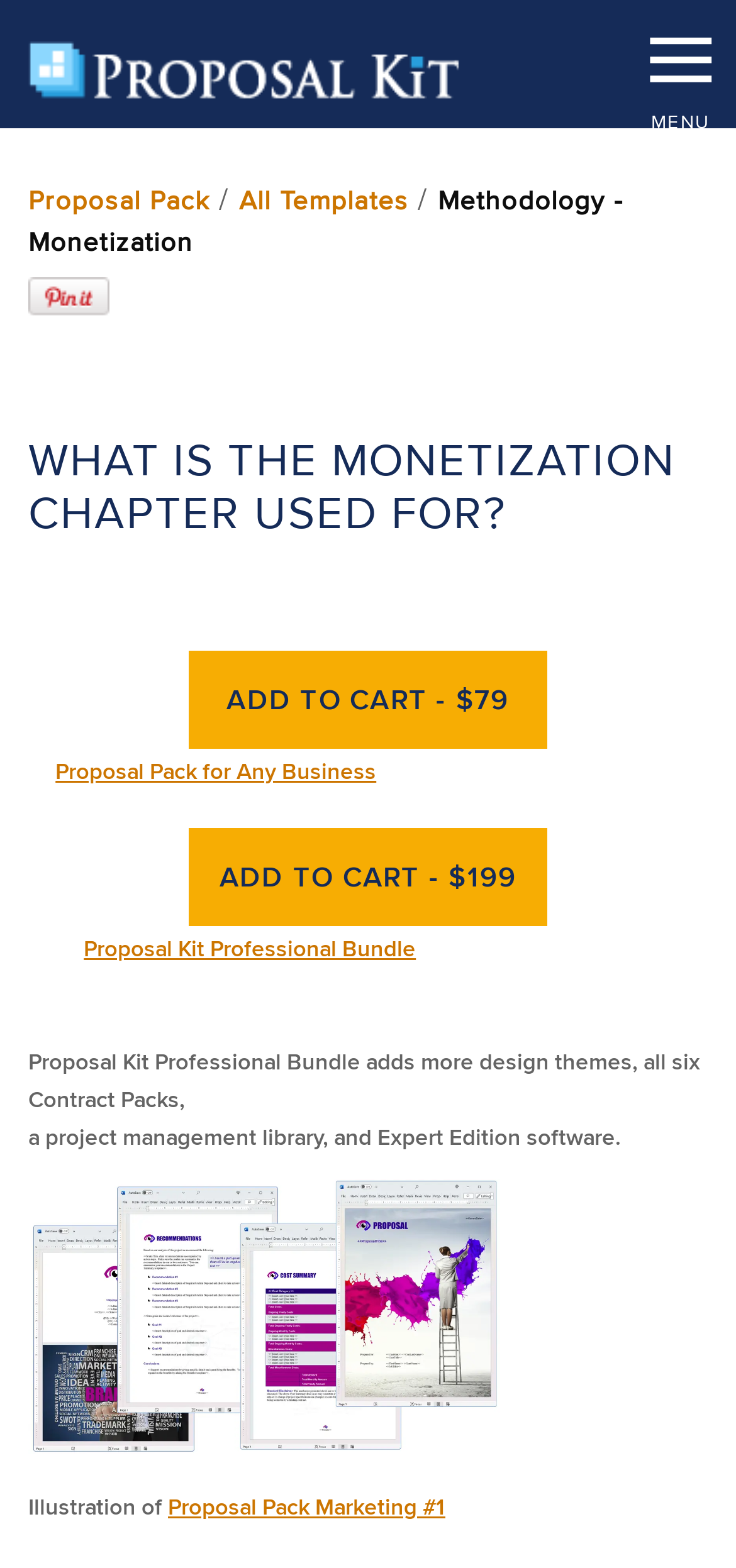Locate the bounding box coordinates of the element to click to perform the following action: 'Add to cart for $79'. The coordinates should be given as four float values between 0 and 1, in the form of [left, top, right, bottom].

[0.256, 0.415, 0.744, 0.477]